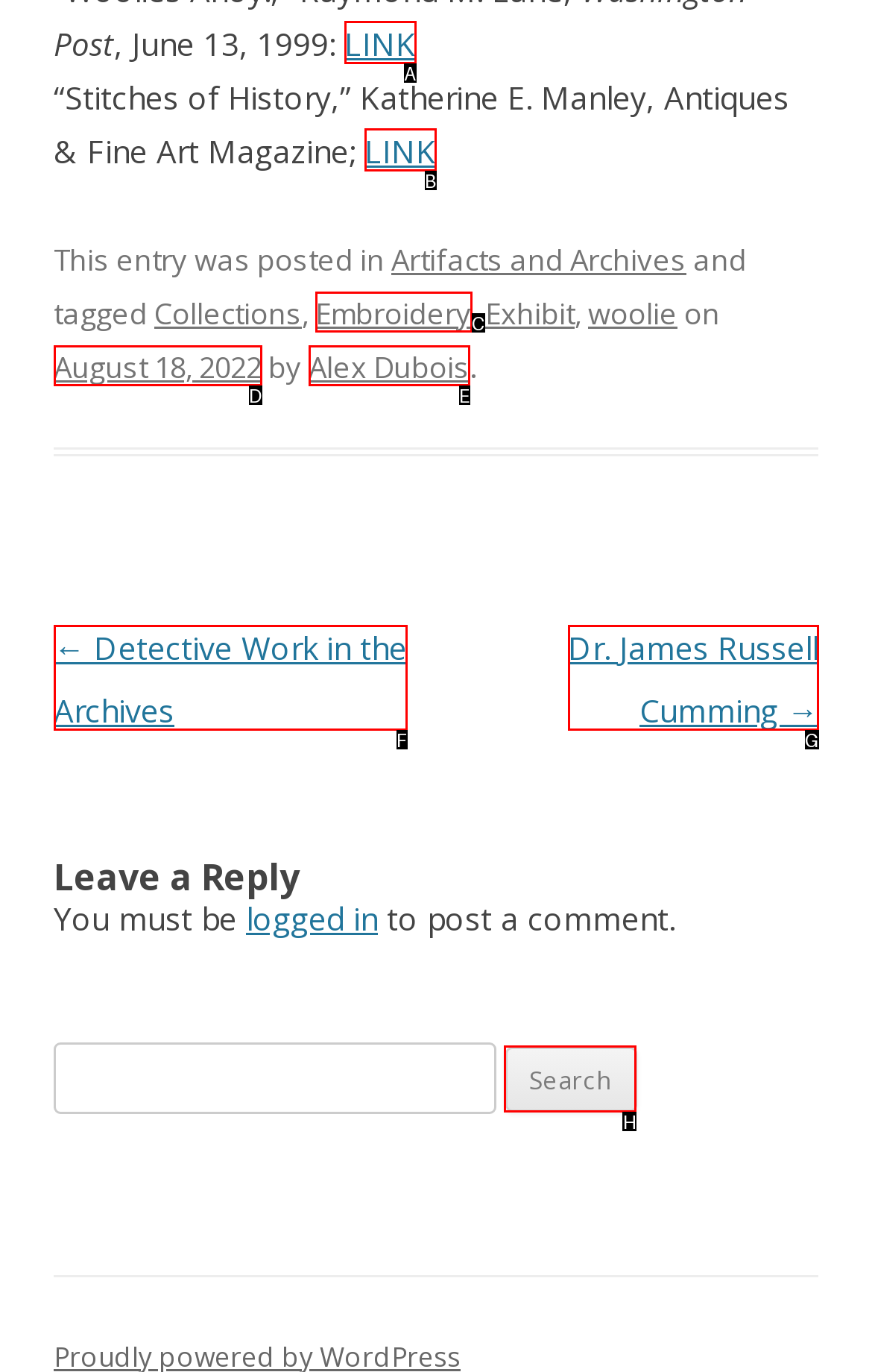Tell me which one HTML element best matches the description: Embroidery Answer with the option's letter from the given choices directly.

C